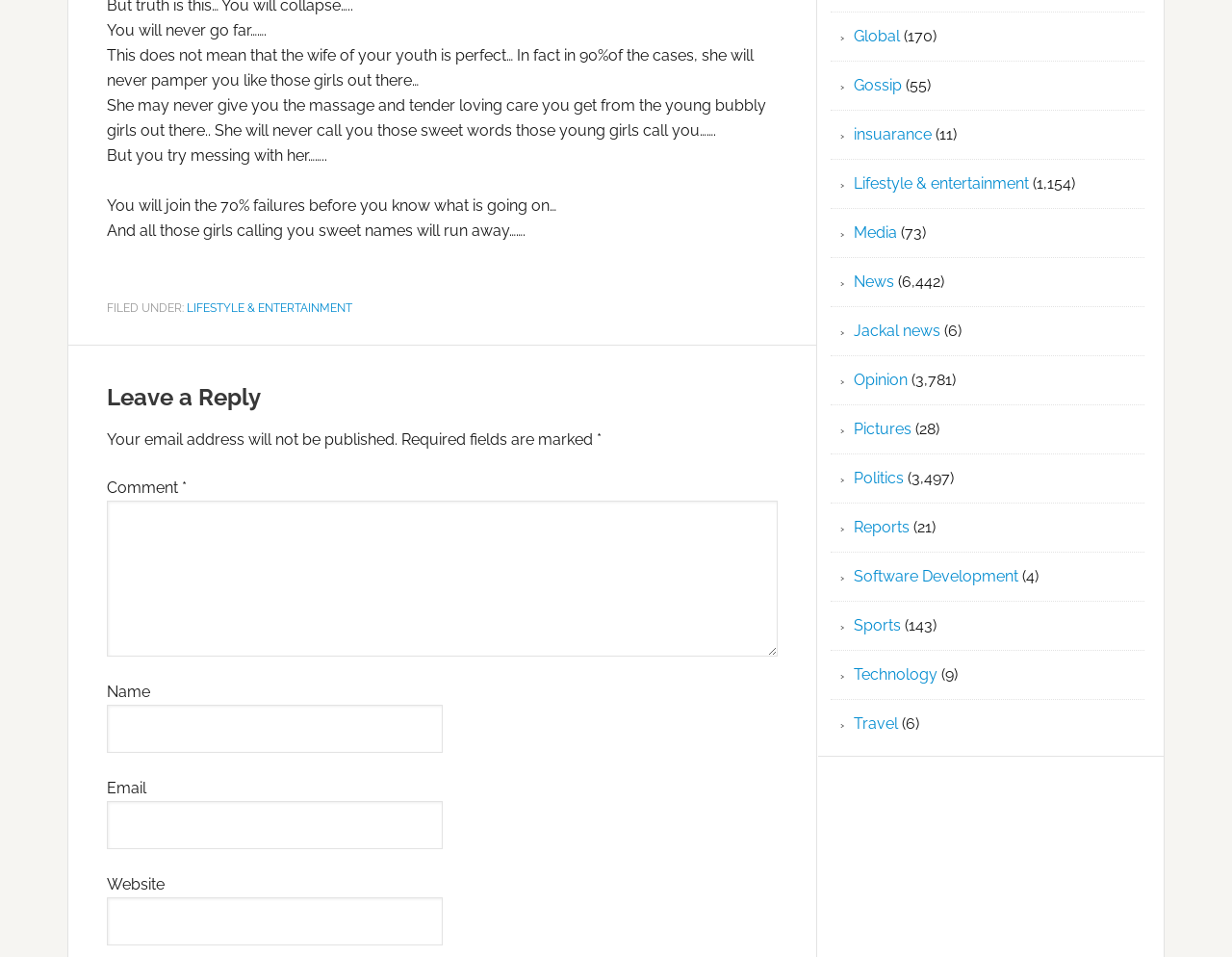Using the provided element description, identify the bounding box coordinates as (top-left x, top-left y, bottom-right x, bottom-right y). Ensure all values are between 0 and 1. Description: Software Development

[0.693, 0.593, 0.827, 0.612]